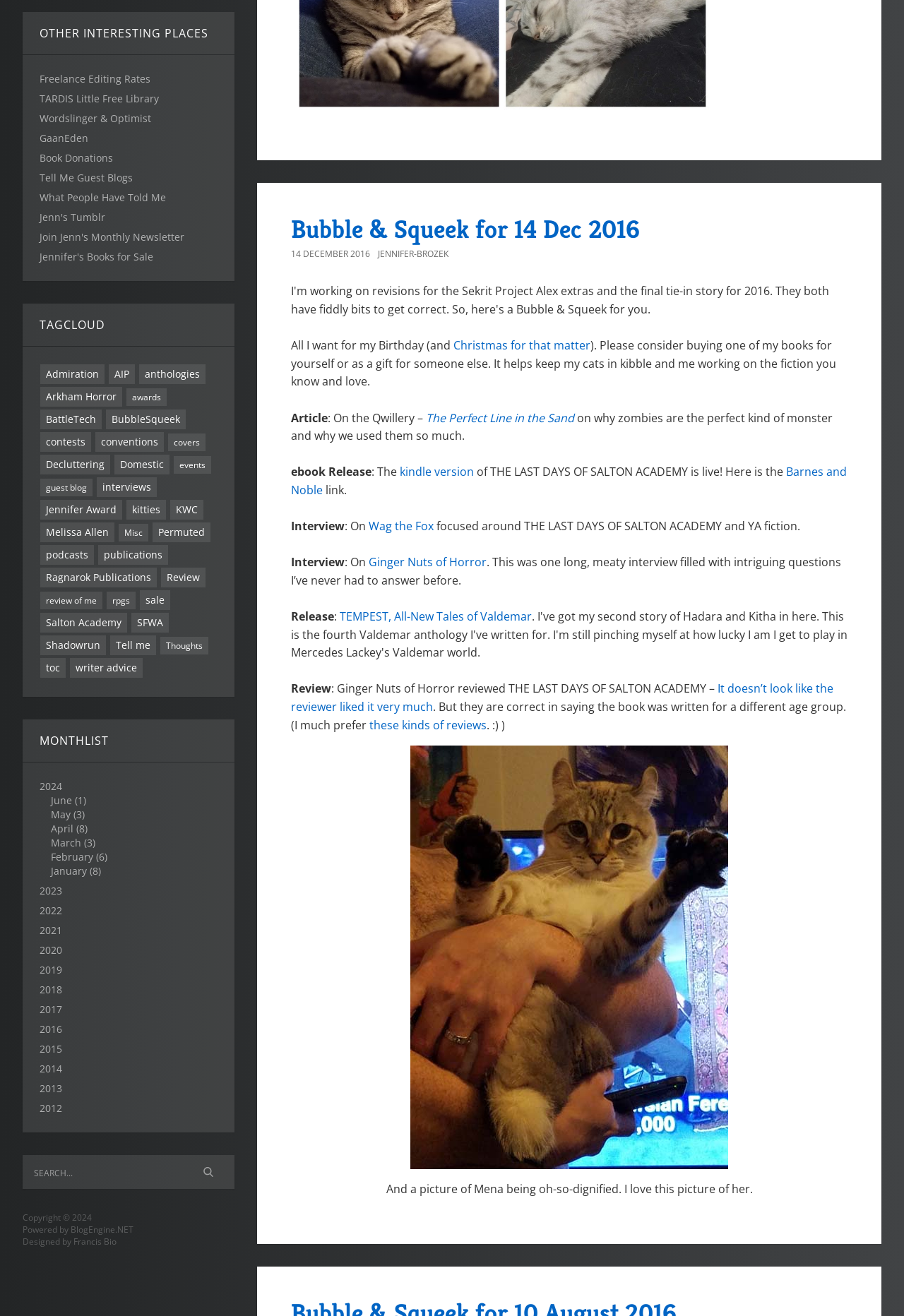Please pinpoint the bounding box coordinates for the region I should click to adhere to this instruction: "Search for something".

[0.025, 0.878, 0.259, 0.903]